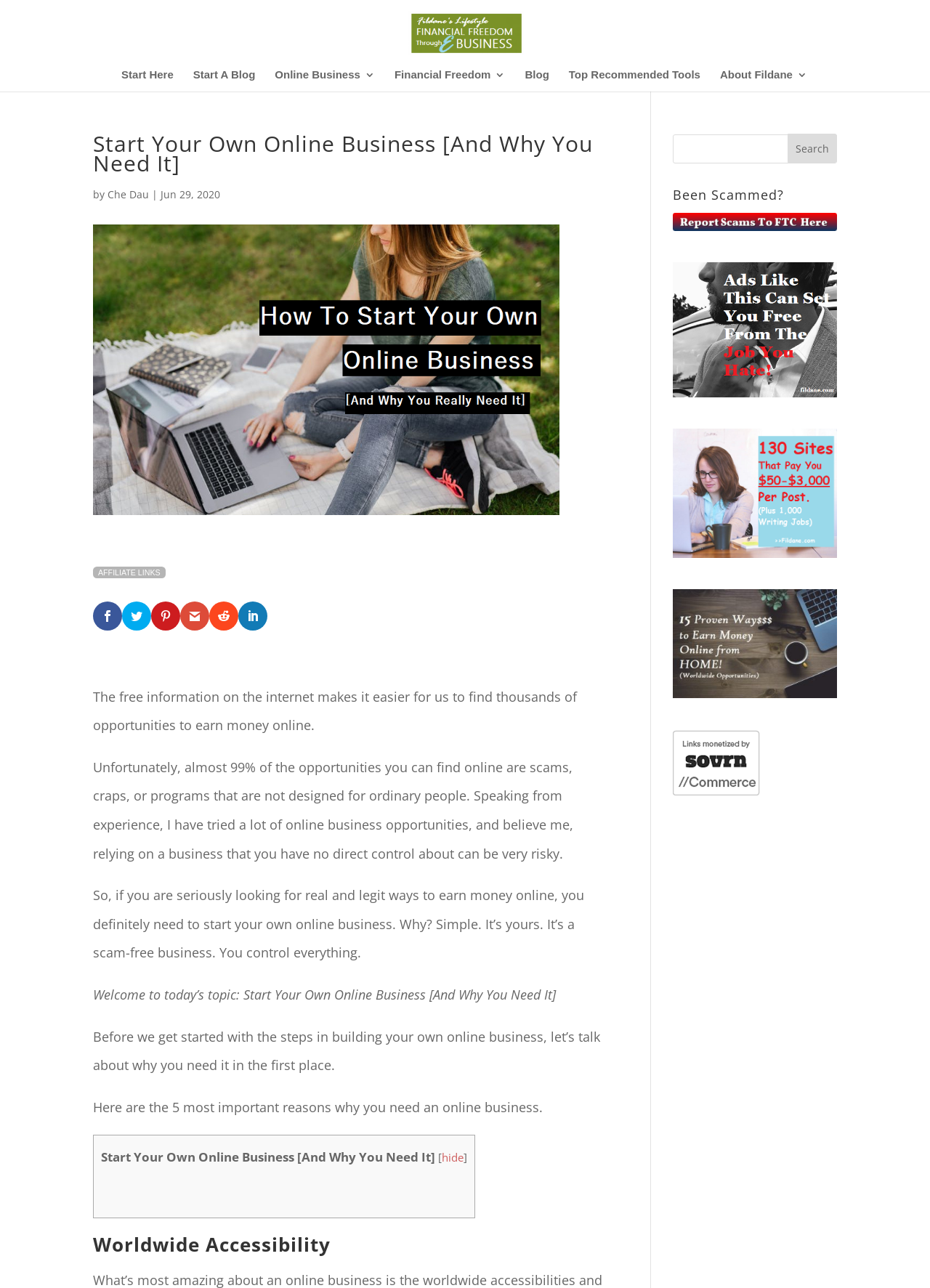Please identify the primary heading of the webpage and give its text content.

Start Your Own Online Business [And Why You Need It]